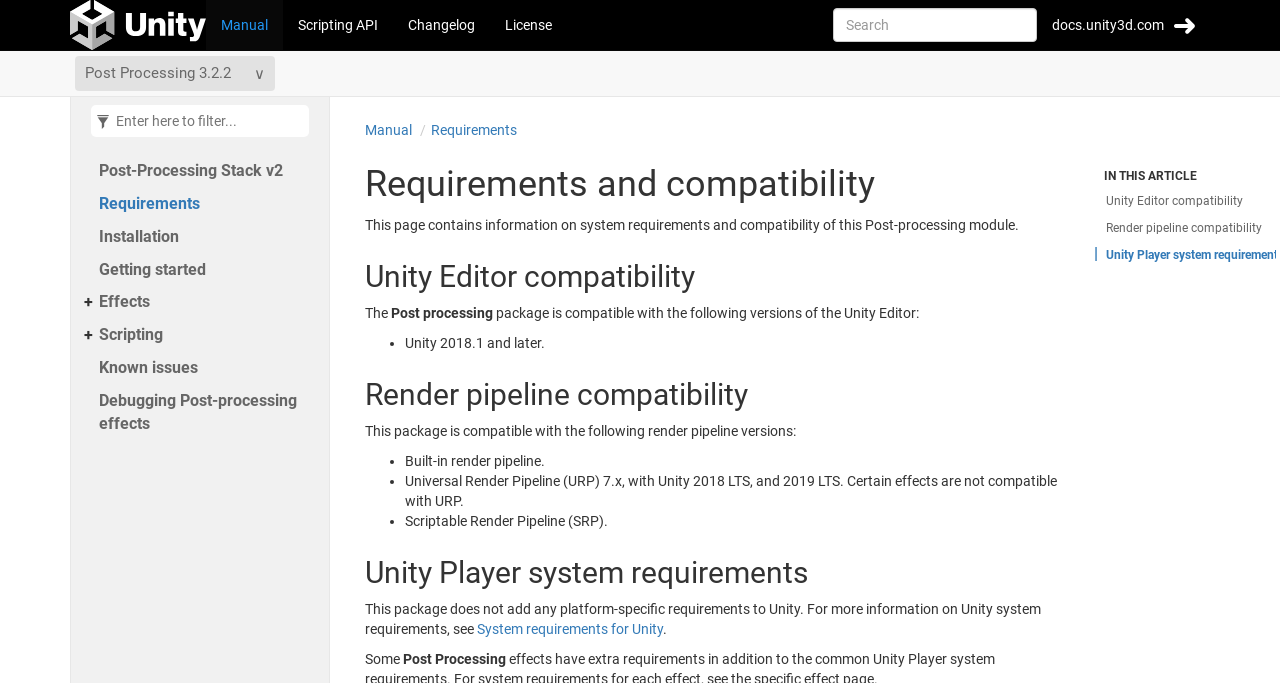Give a one-word or short-phrase answer to the following question: 
What is the bounding box coordinate of the 'Search' textbox?

[0.651, 0.012, 0.81, 0.061]